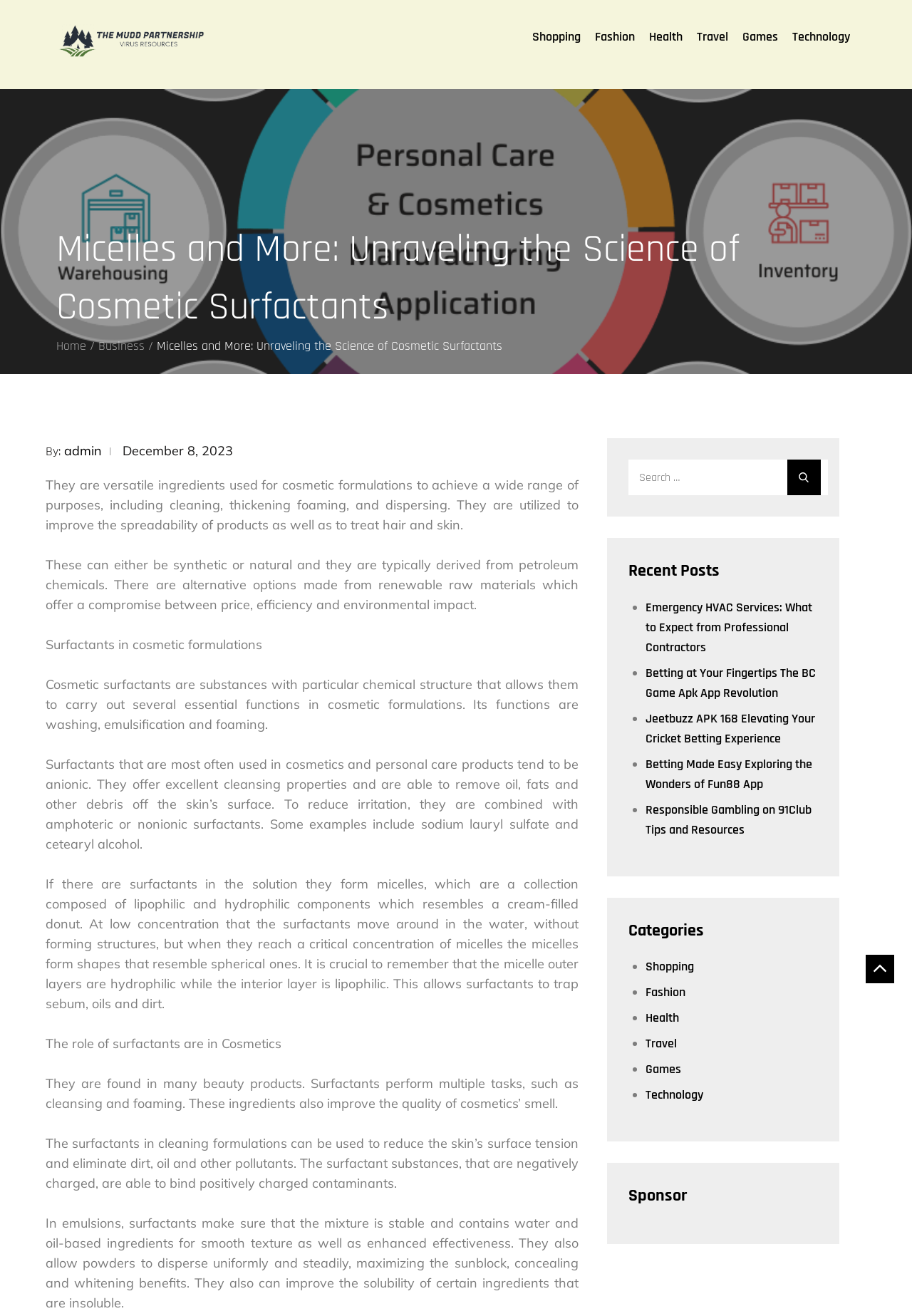Please specify the bounding box coordinates of the clickable region necessary for completing the following instruction: "View Facebook page". The coordinates must consist of four float numbers between 0 and 1, i.e., [left, top, right, bottom].

None